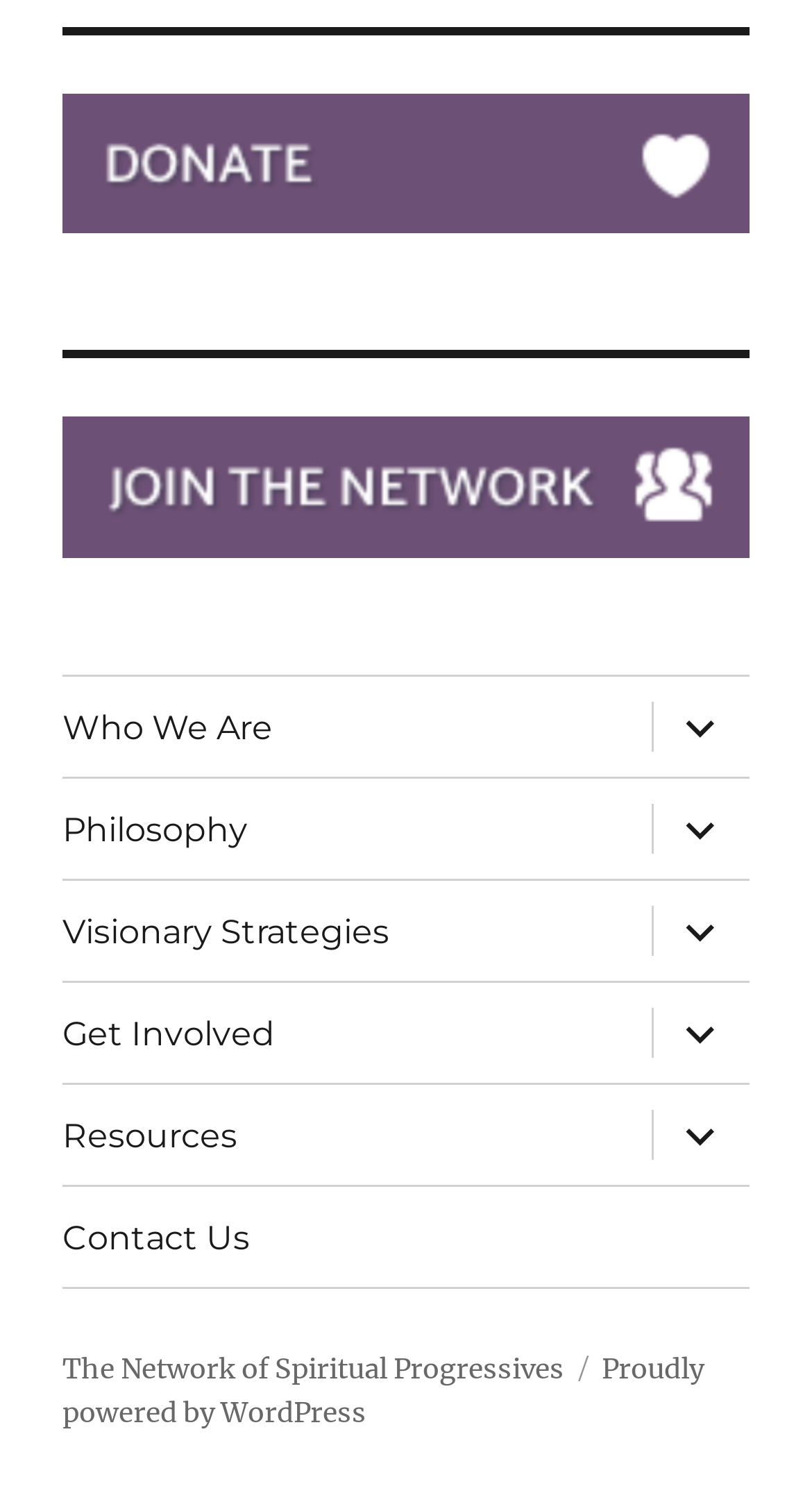Respond with a single word or phrase to the following question: What is the last link in the footer?

Contact Us